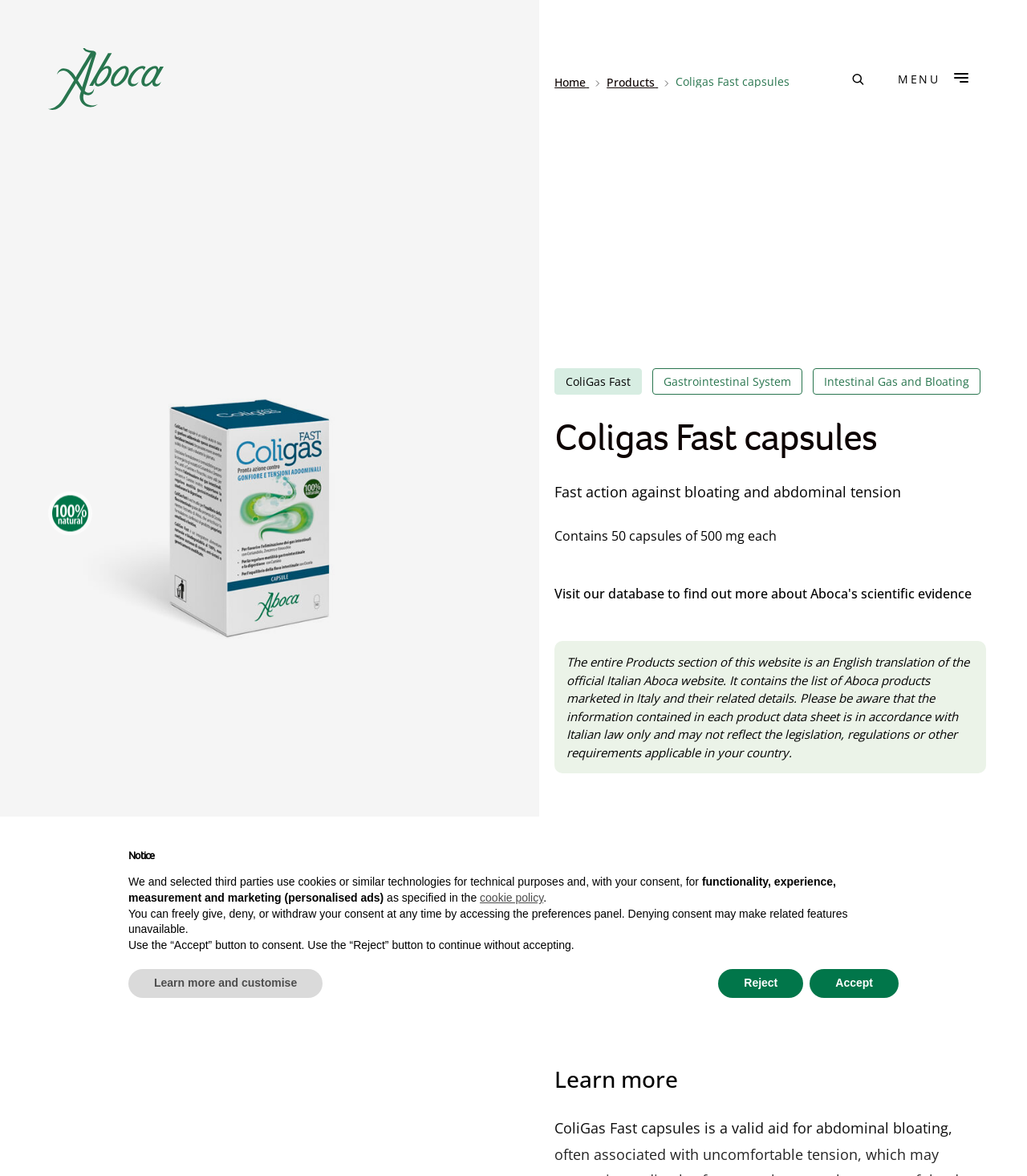What is the name of the product?
Answer with a single word or short phrase according to what you see in the image.

Coligas Fast capsules